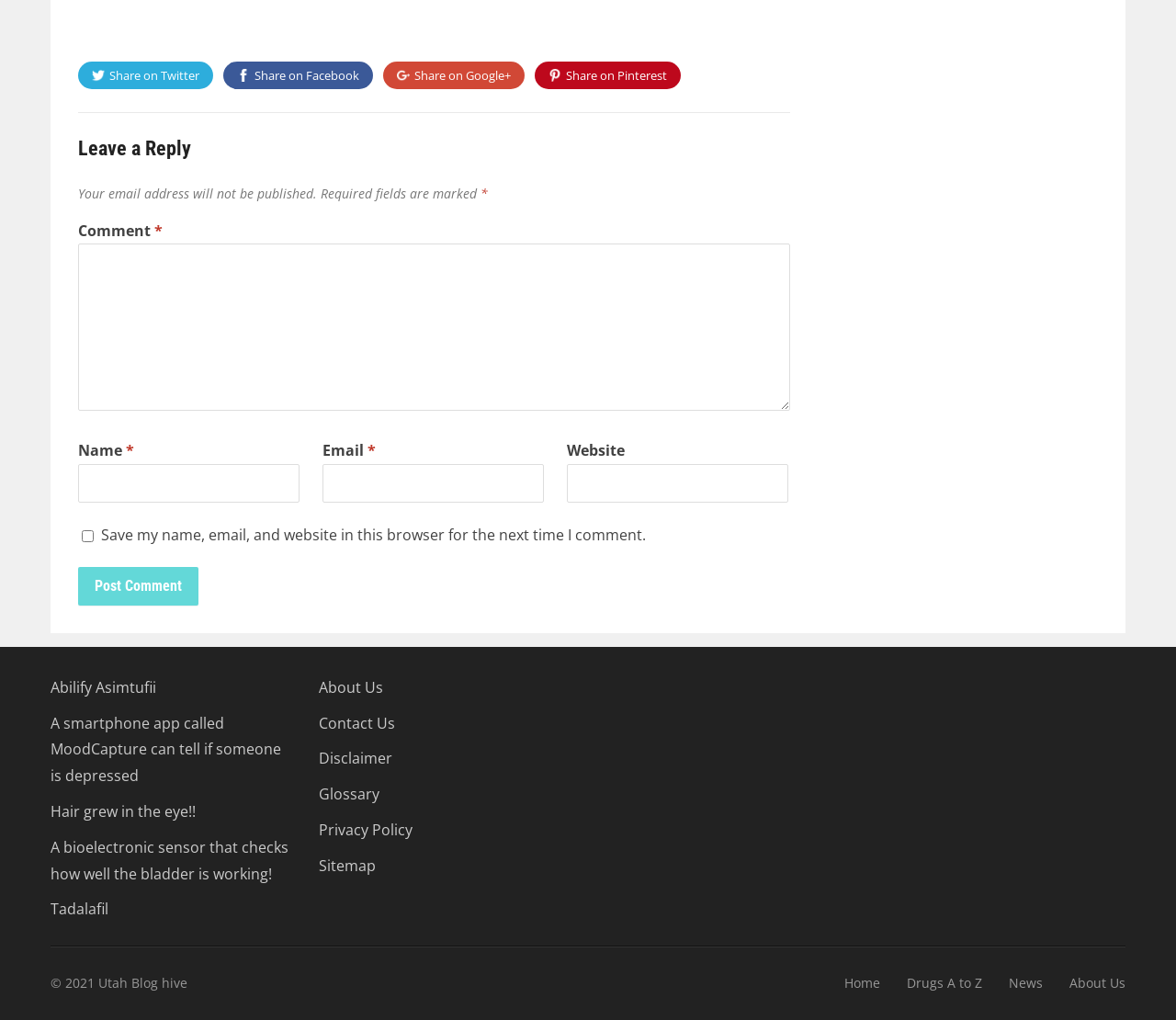Based on the element description: "Share on Facebook", identify the UI element and provide its bounding box coordinates. Use four float numbers between 0 and 1, [left, top, right, bottom].

[0.19, 0.06, 0.317, 0.087]